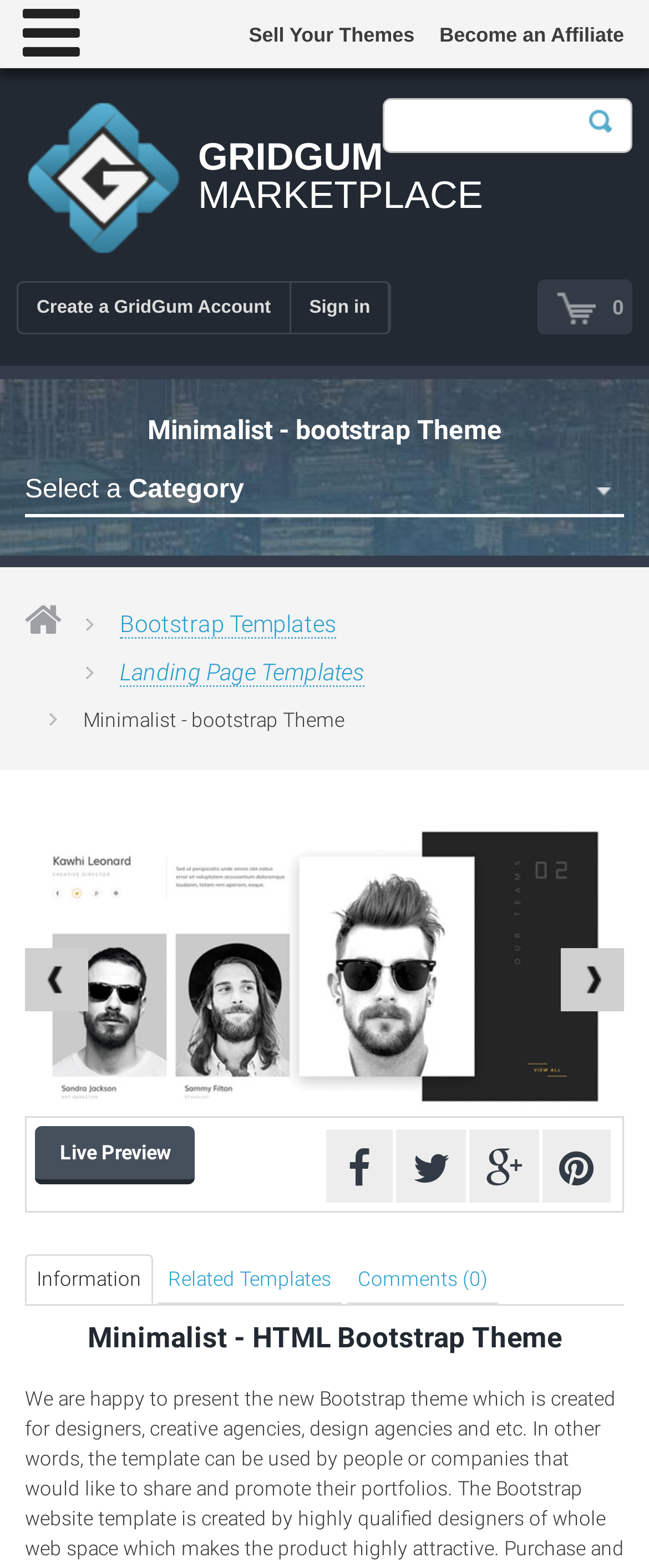Bounding box coordinates must be specified in the format (top-left x, top-left y, bottom-right x, bottom-right y). All values should be floating point numbers between 0 and 1. What are the bounding box coordinates of the UI element described as: Machine Learning

None